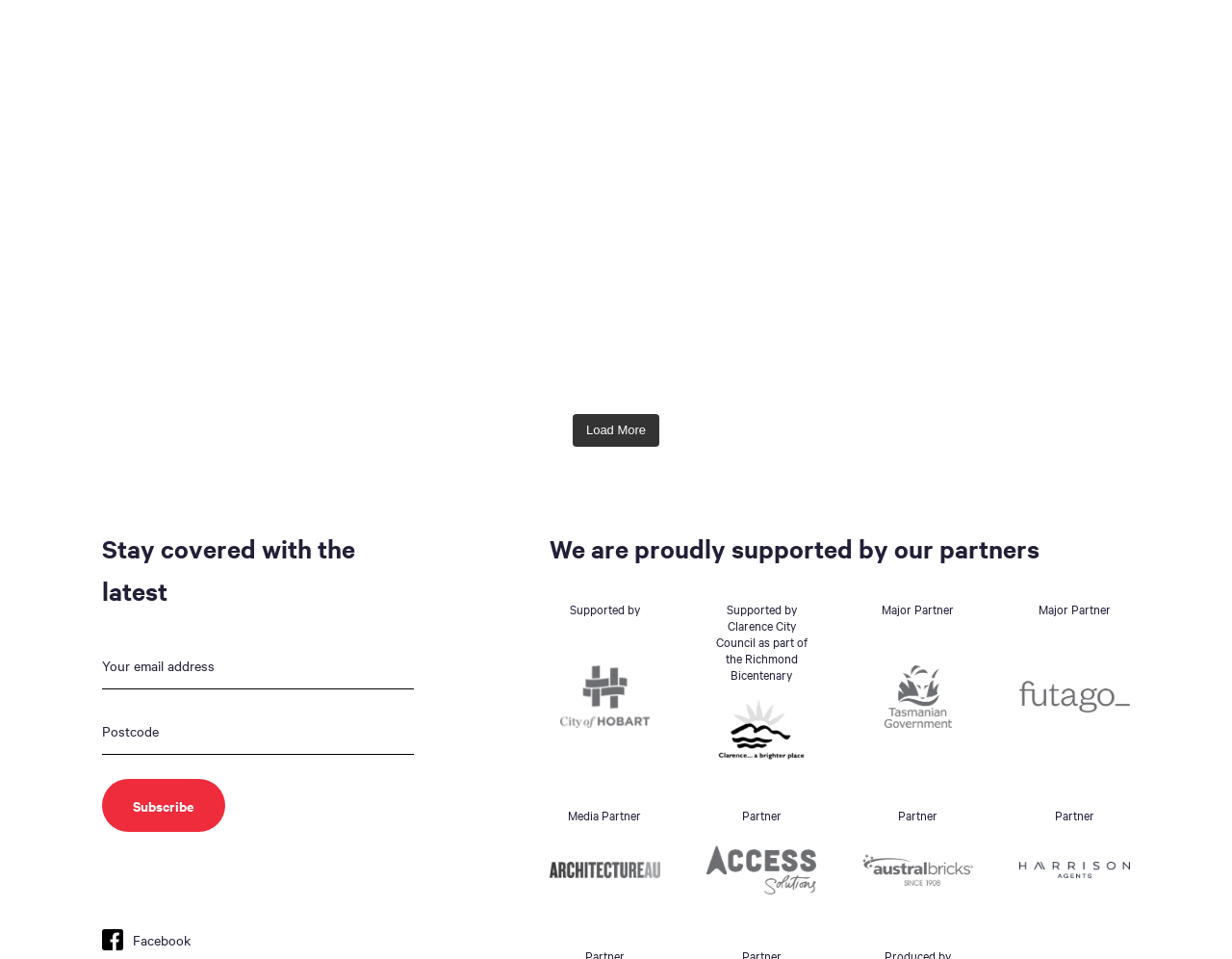What is the name of the architect who designed the Richmond Tourist Amenities?
Using the visual information, respond with a single word or phrase.

1 + 2 Architecture